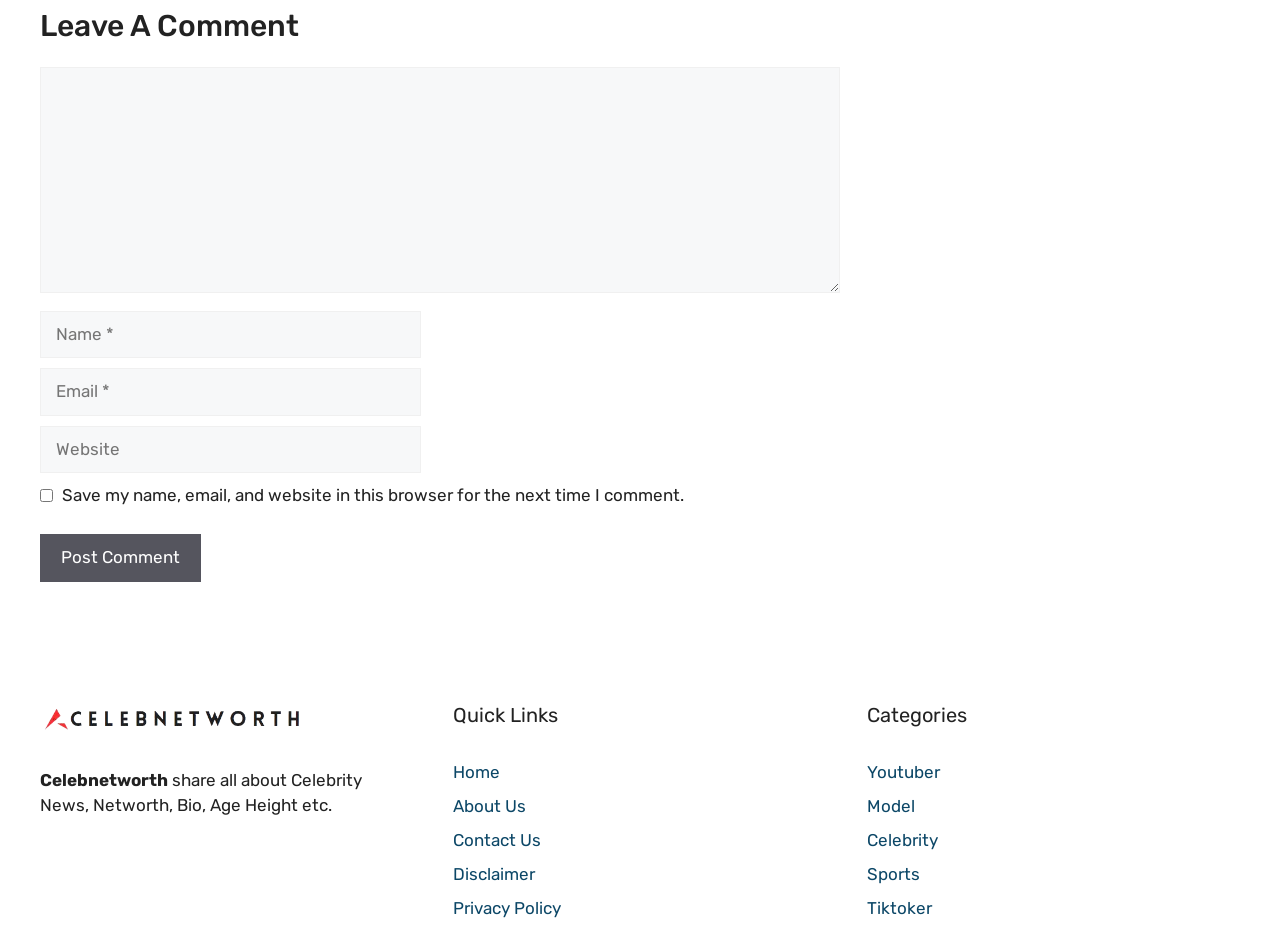Please find the bounding box coordinates in the format (top-left x, top-left y, bottom-right x, bottom-right y) for the given element description. Ensure the coordinates are floating point numbers between 0 and 1. Description: parent_node: Comment name="author" placeholder="Name *"

[0.031, 0.335, 0.329, 0.386]